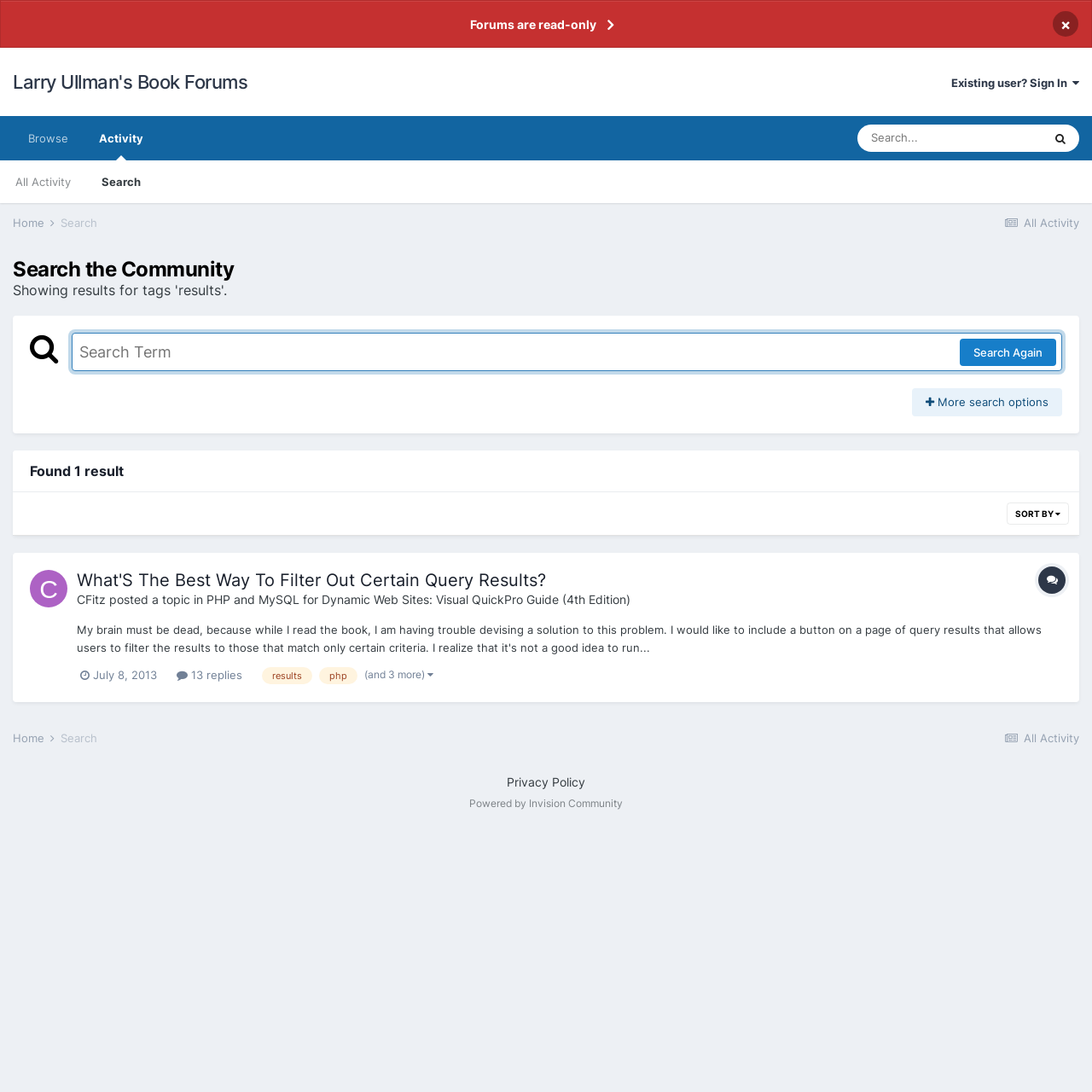Please specify the bounding box coordinates of the element that should be clicked to execute the given instruction: 'Filter search results'. Ensure the coordinates are four float numbers between 0 and 1, expressed as [left, top, right, bottom].

[0.922, 0.46, 0.979, 0.48]